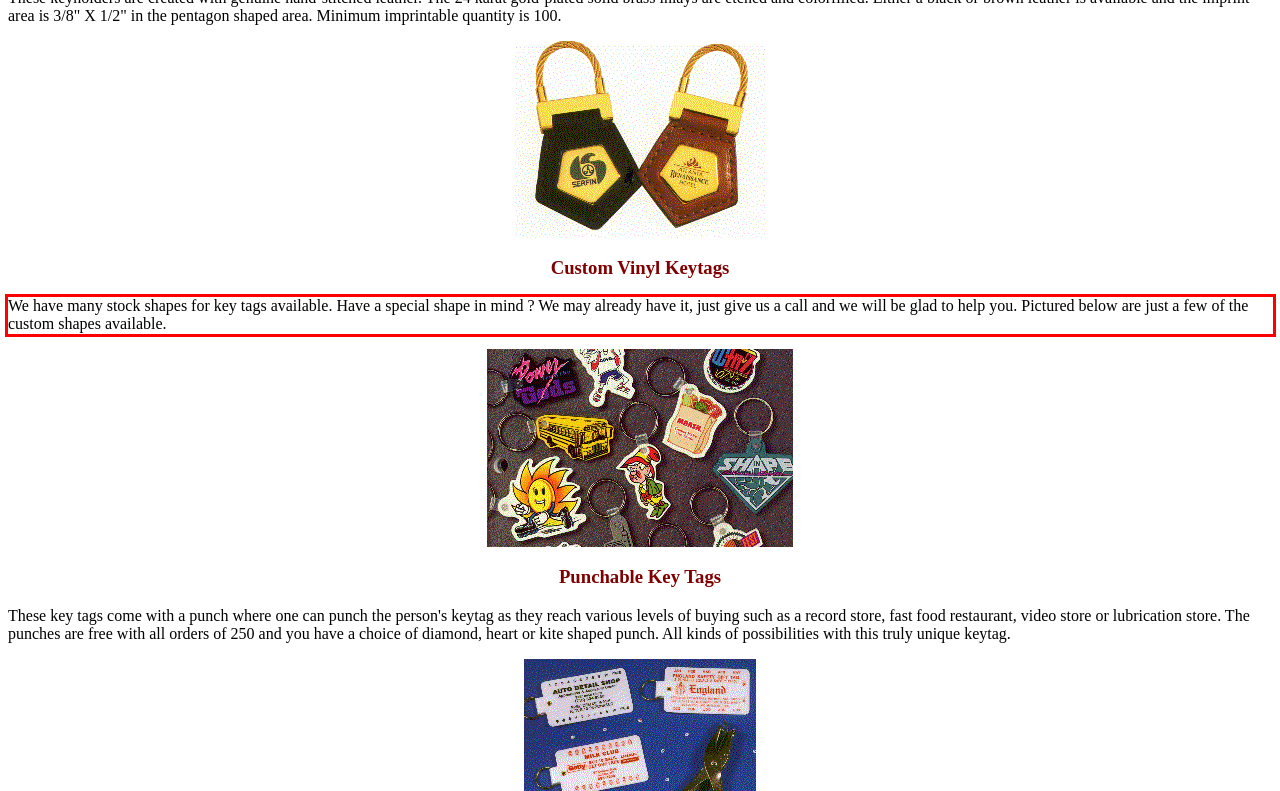Please perform OCR on the text content within the red bounding box that is highlighted in the provided webpage screenshot.

We have many stock shapes for key tags available. Have a special shape in mind ? We may already have it, just give us a call and we will be glad to help you. Pictured below are just a few of the custom shapes available.